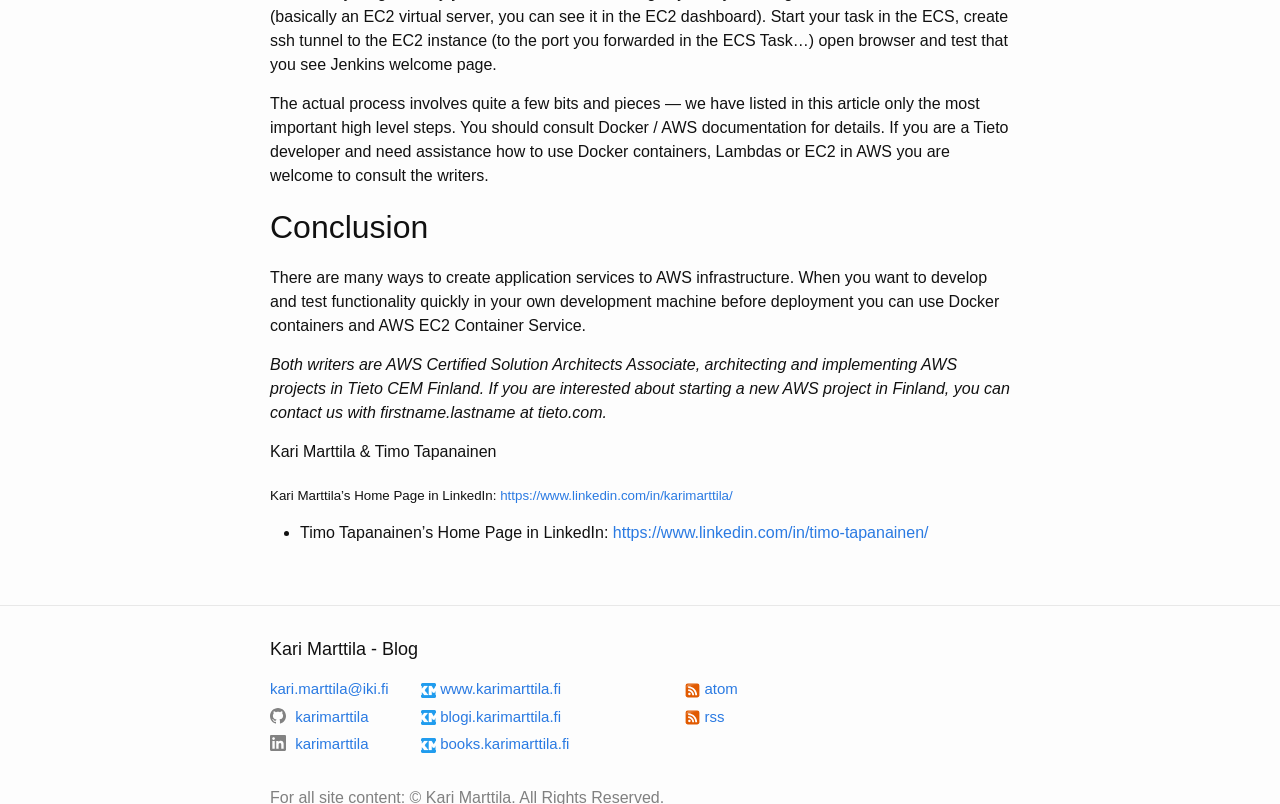What is the profession of the authors?
Kindly answer the question with as much detail as you can.

The authors, Kari Marttila and Timo Tapanainen, are mentioned to be AWS Certified Solution Architects Associate, which is a professional certification in architecting and implementing AWS projects.